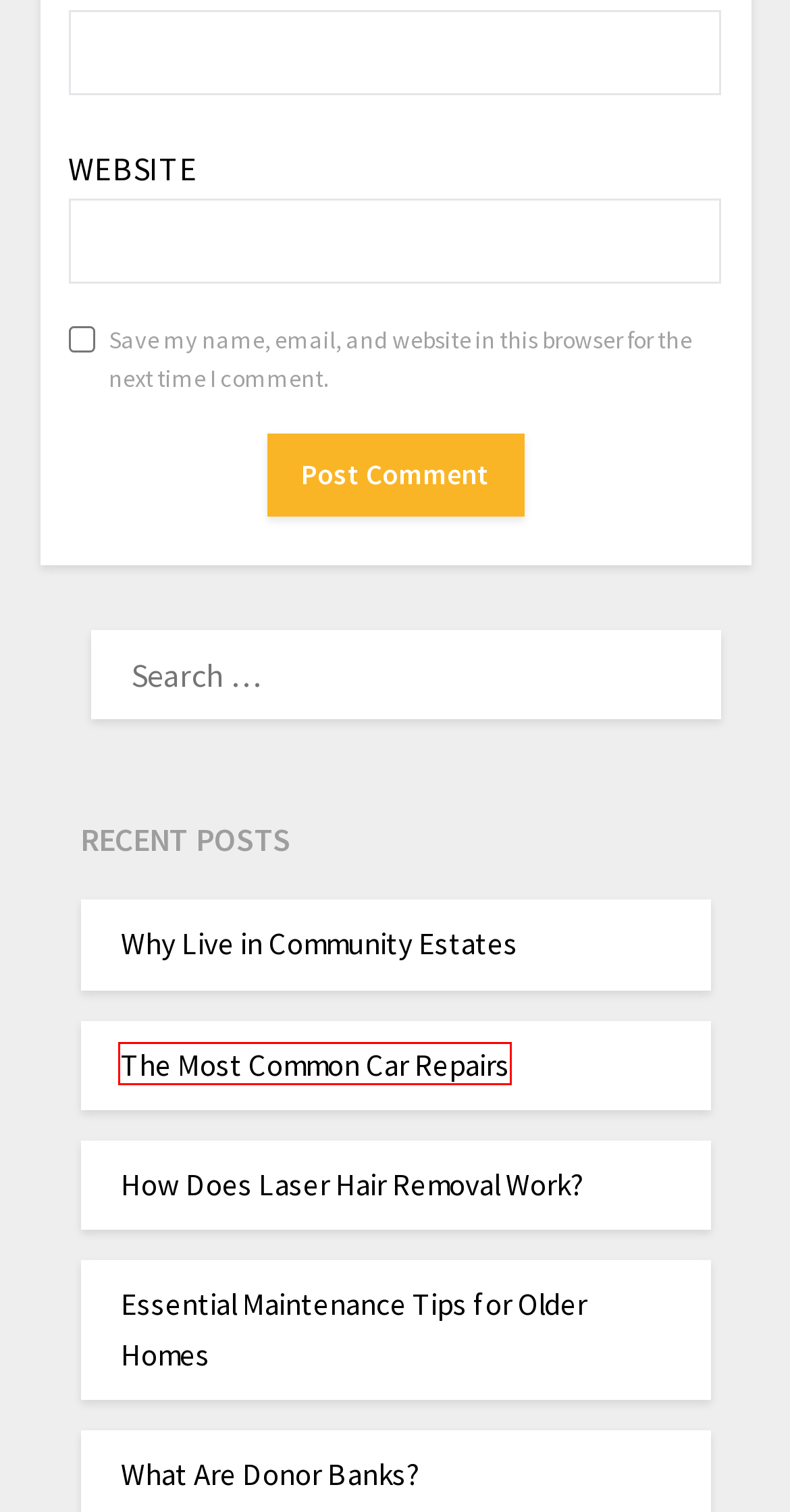You have a screenshot of a webpage where a red bounding box highlights a specific UI element. Identify the description that best matches the resulting webpage after the highlighted element is clicked. The choices are:
A. Keep Your Vintage Home Vibrant: Top Maintenance Tips - Daily Objectivist
B. Why Live in Community Estates - Daily Objectivist
C. May 8, 2024 - Daily Objectivist
D. What Are Donor Banks? - Daily Objectivist
E. May 6, 2024 - Daily Objectivist
F. The Most Common Car Repairs - Daily Objectivist
G. April 2024 - Daily Objectivist
H. How Does Laser Hair Removal Work? - Daily Objectivist

F